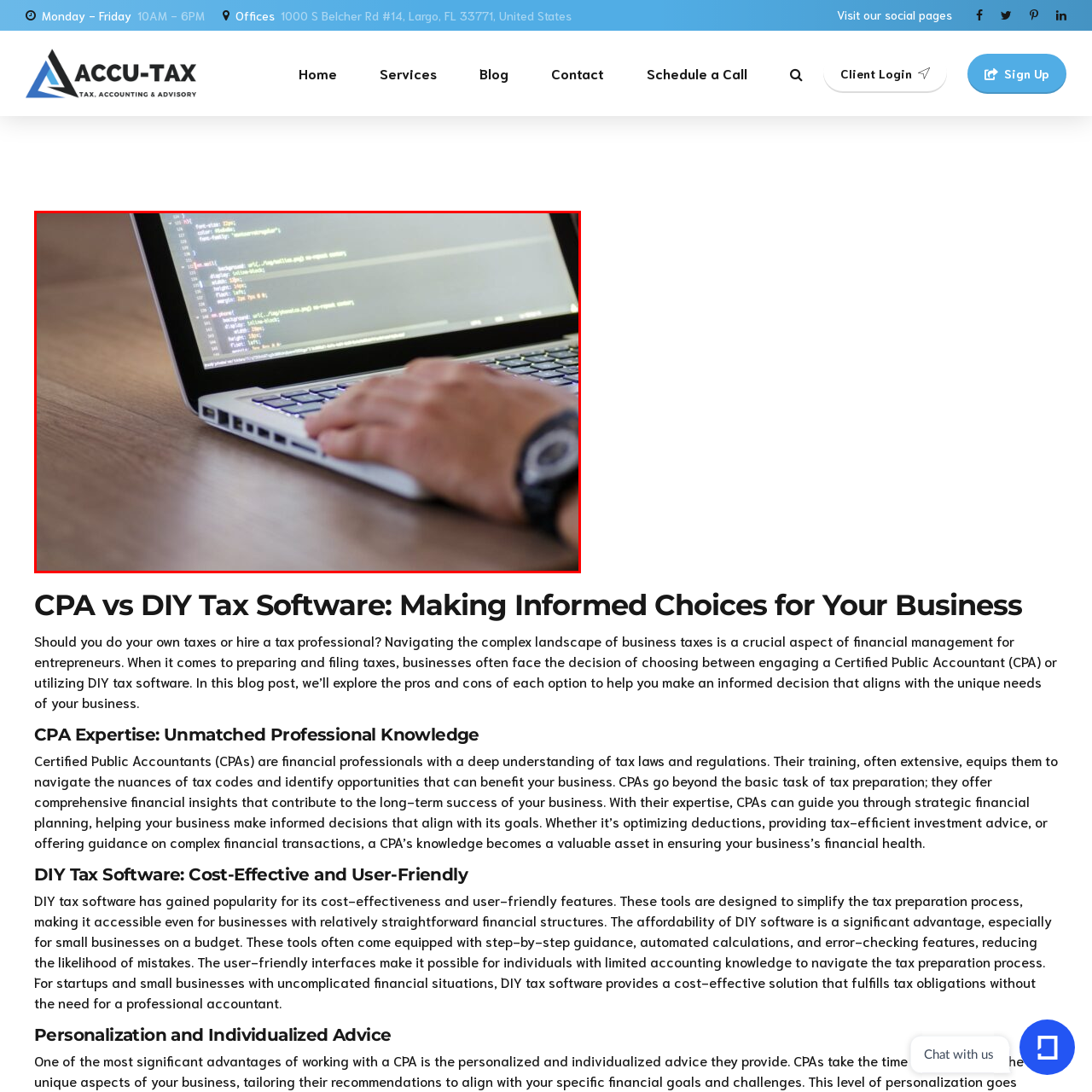Direct your attention to the image enclosed by the red boundary, What is the laptop being used for? 
Answer concisely using a single word or phrase.

Coding or software development